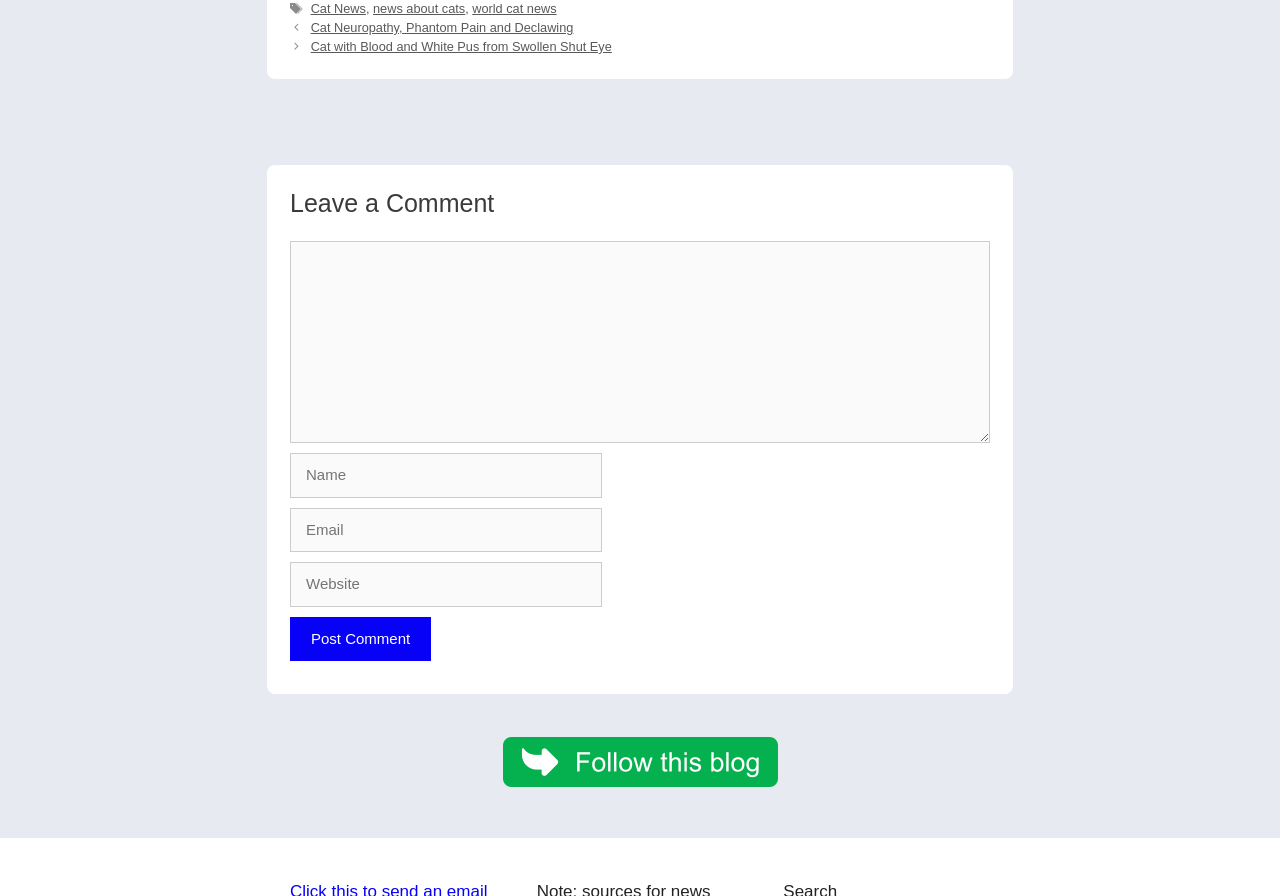Extract the bounding box coordinates for the UI element described as: "parent_node: Comment name="url" placeholder="Website"".

[0.227, 0.628, 0.47, 0.677]